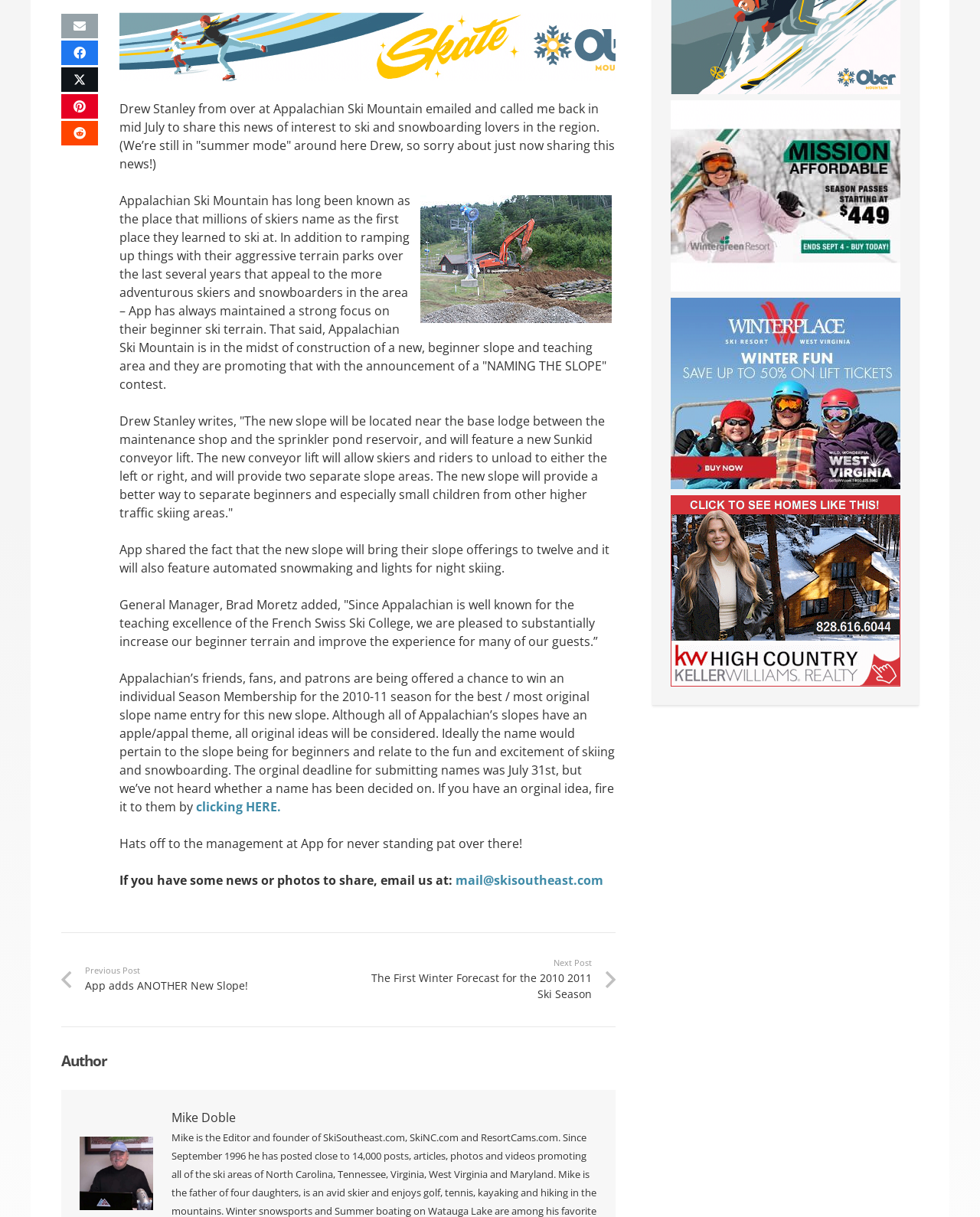Determine the bounding box coordinates in the format (top-left x, top-left y, bottom-right x, bottom-right y). Ensure all values are floating point numbers between 0 and 1. Identify the bounding box of the UI element described by: Feedback or accessibility issues

None